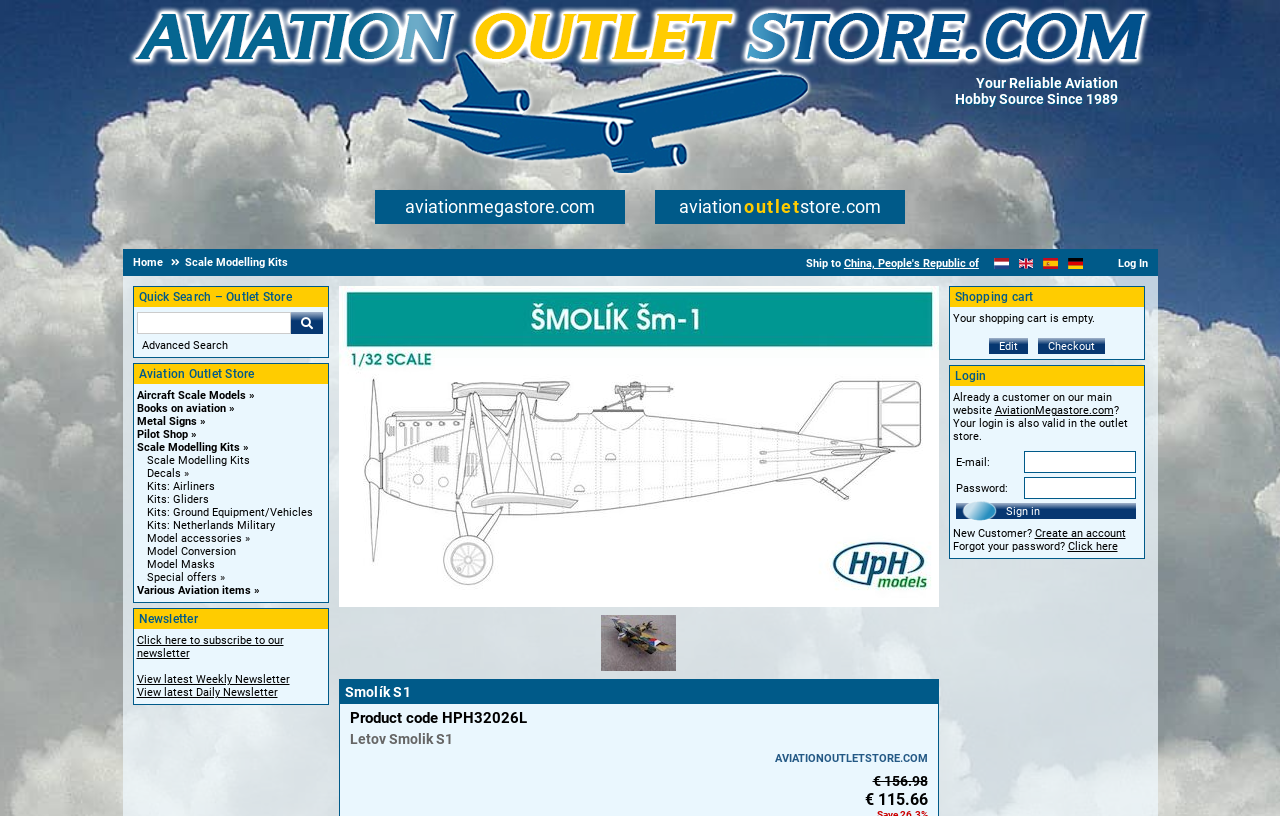Please give a concise answer to this question using a single word or phrase: 
What is the purpose of the 'Quick Search' feature?

To search for products